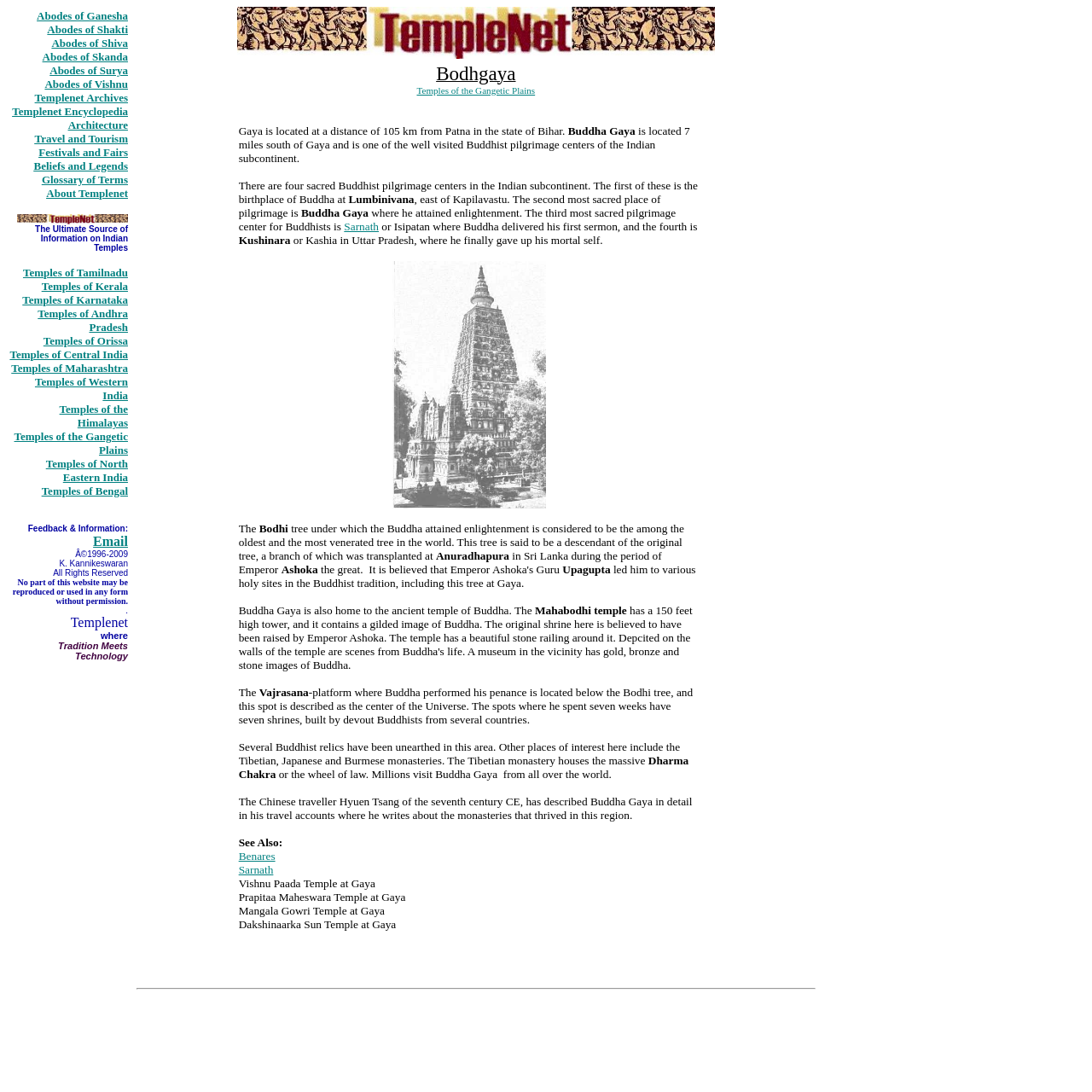Please specify the bounding box coordinates of the clickable region necessary for completing the following instruction: "Click Schedule Your Appointment". The coordinates must consist of four float numbers between 0 and 1, i.e., [left, top, right, bottom].

None